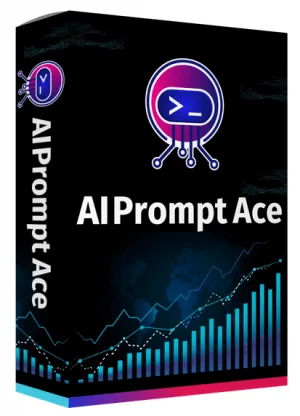What does the rising data trend graphic represent?
Based on the screenshot, answer the question with a single word or phrase.

Data analysis and performance improvement